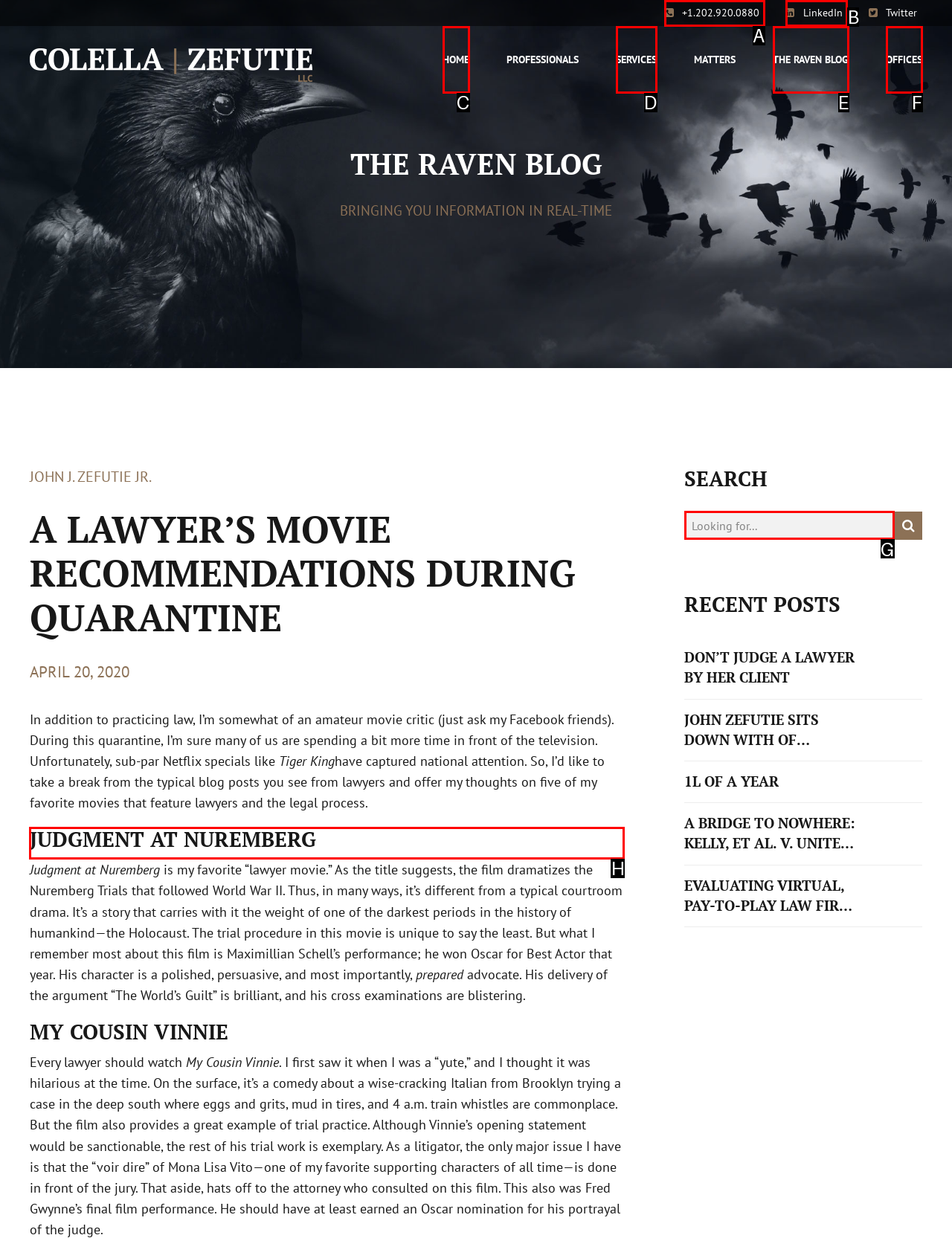Select the right option to accomplish this task: read the blog post 'JUDGMENT AT NUREMBERG'. Reply with the letter corresponding to the correct UI element.

H